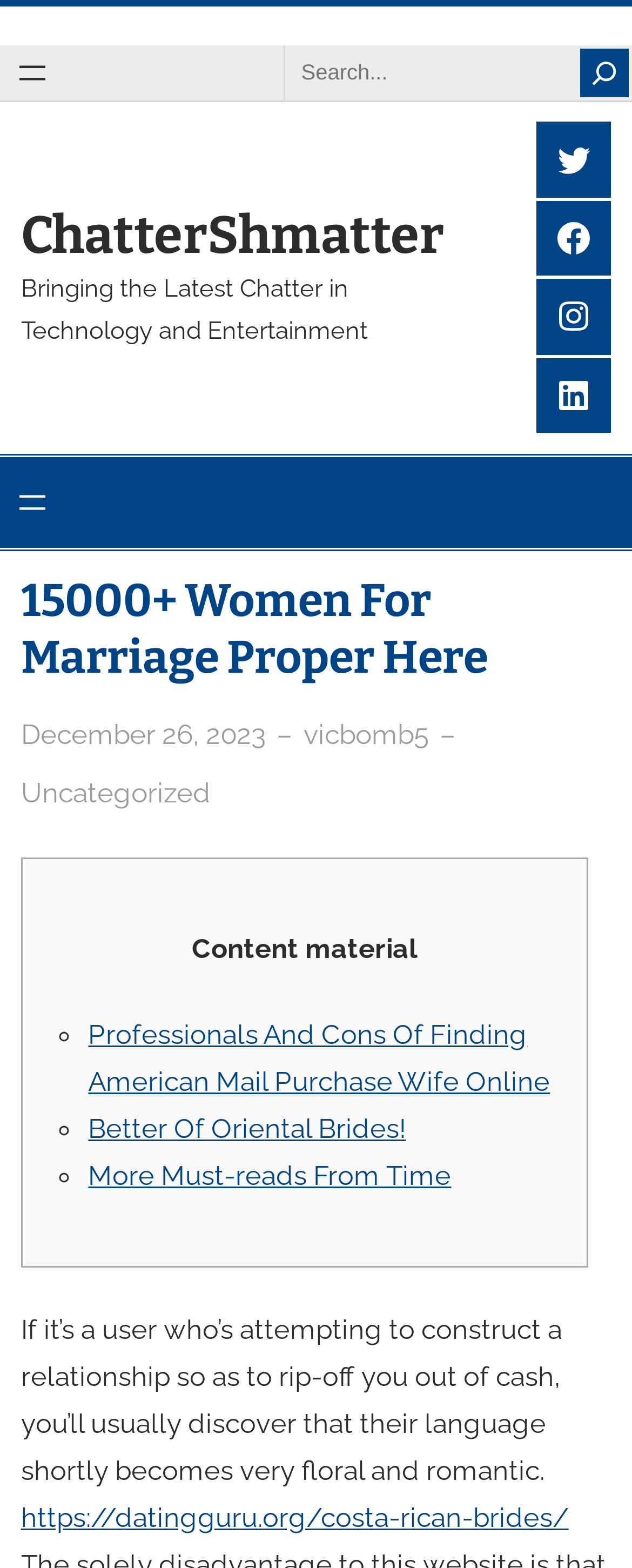What is the date of the article?
Using the visual information, reply with a single word or short phrase.

December 26, 2023